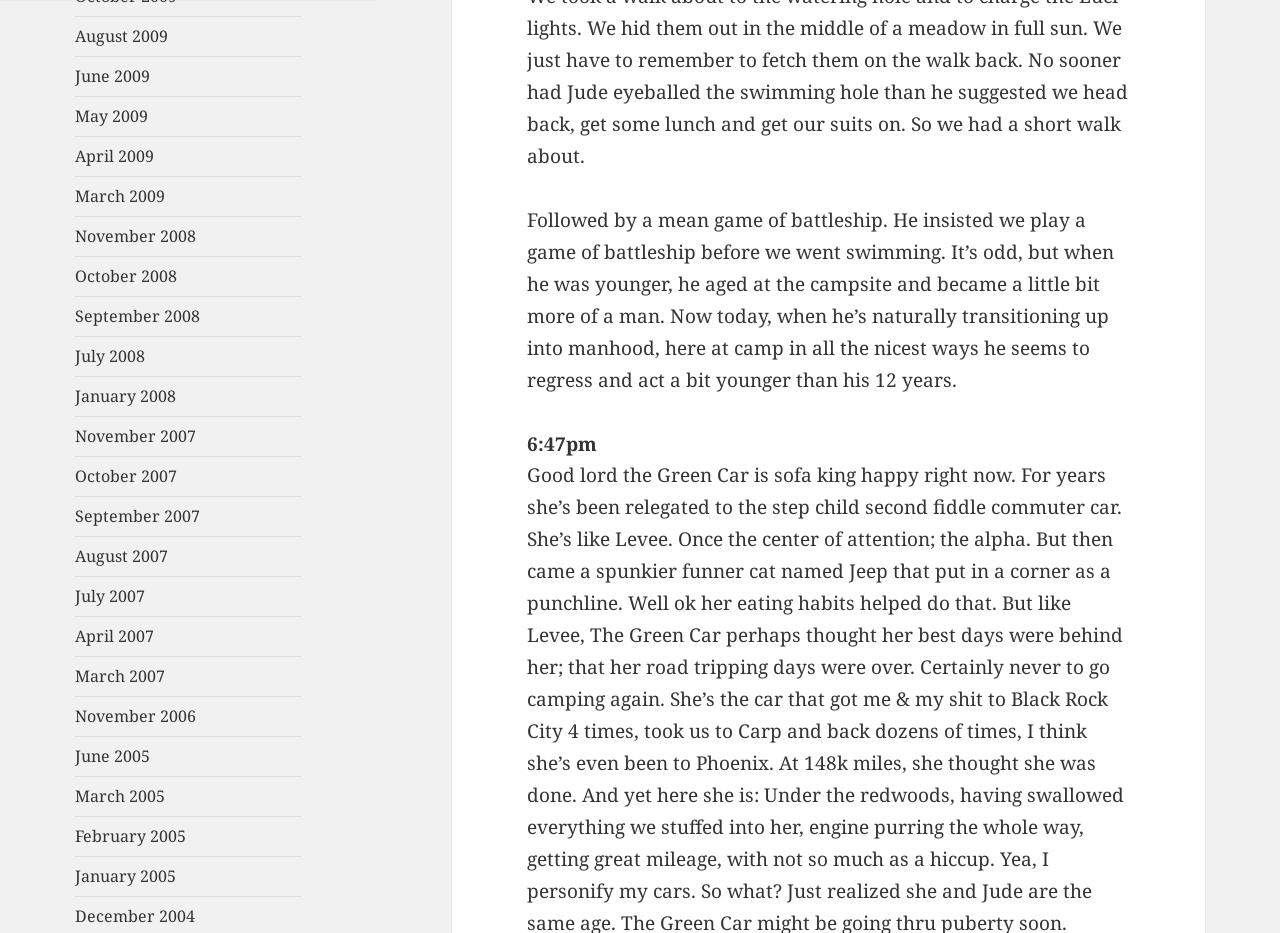Please give a succinct answer using a single word or phrase:
What is the earliest month mentioned on the webpage?

January 2005